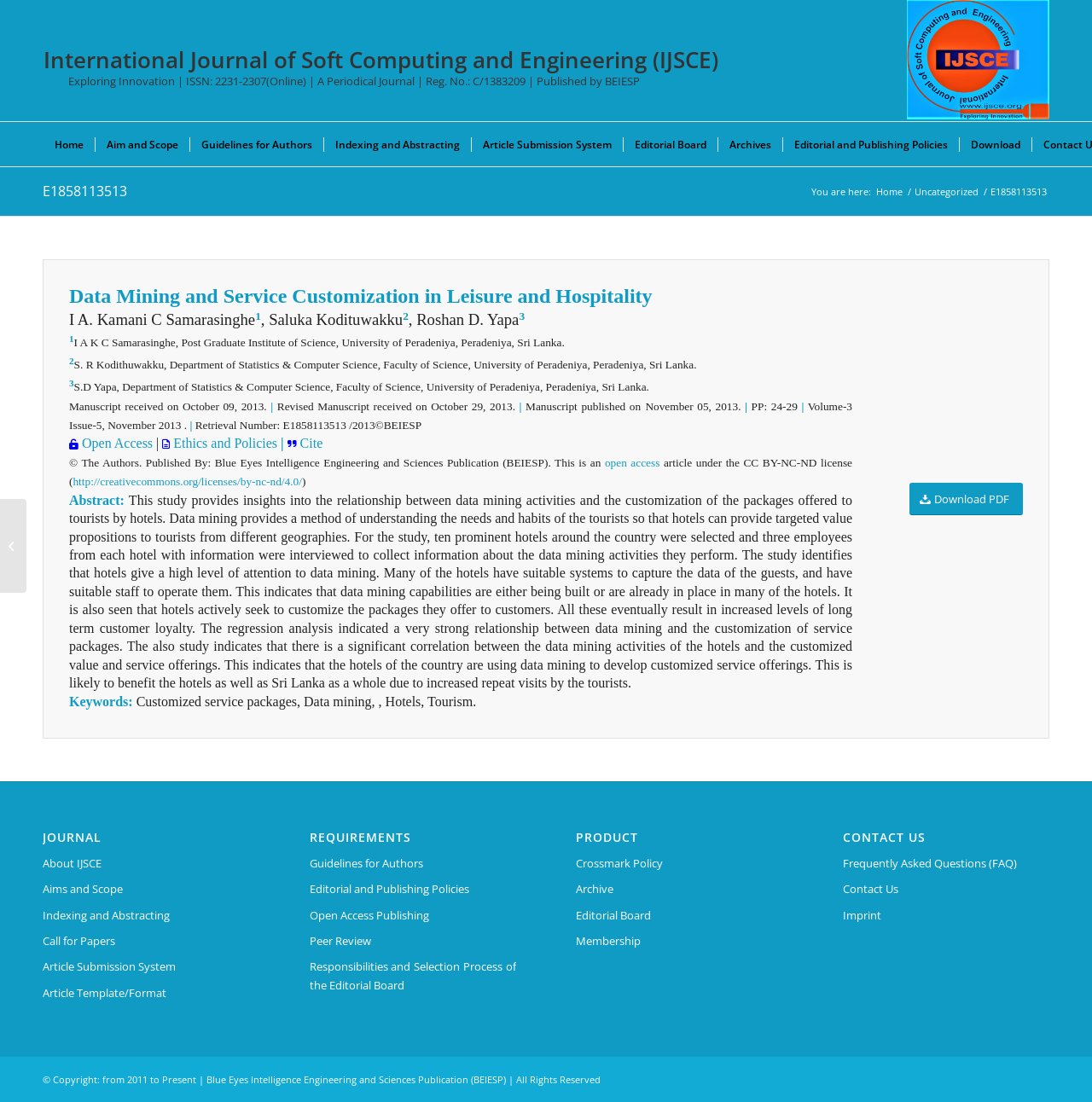Extract the bounding box coordinates for the described element: "Editorial and Publishing Policies". The coordinates should be represented as four float numbers between 0 and 1: [left, top, right, bottom].

[0.716, 0.111, 0.878, 0.15]